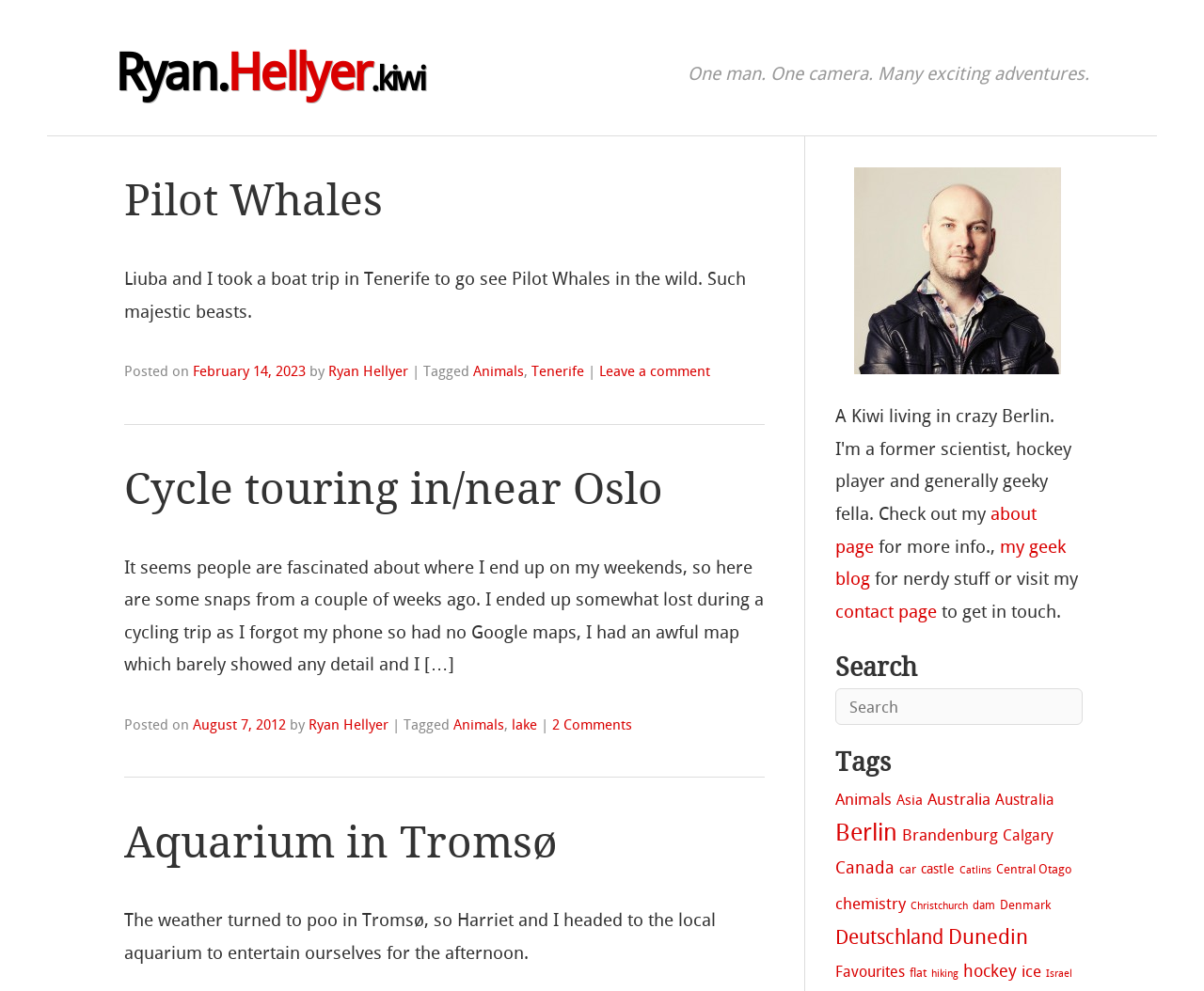Find and specify the bounding box coordinates that correspond to the clickable region for the instruction: "Read about Aquarium in Tromsø".

[0.103, 0.824, 0.464, 0.876]